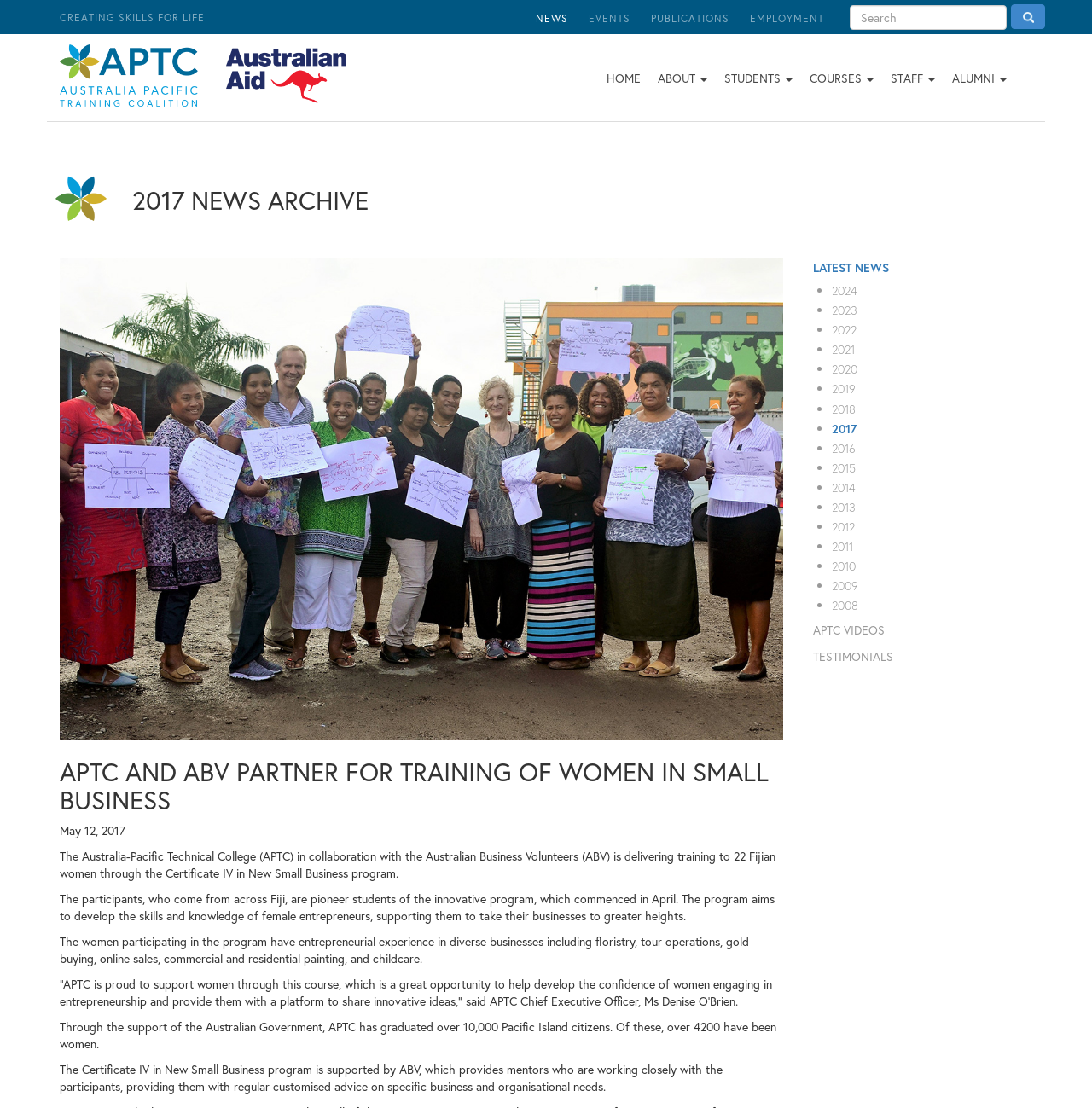Answer the following inquiry with a single word or phrase:
What is the year of the news archive?

2017